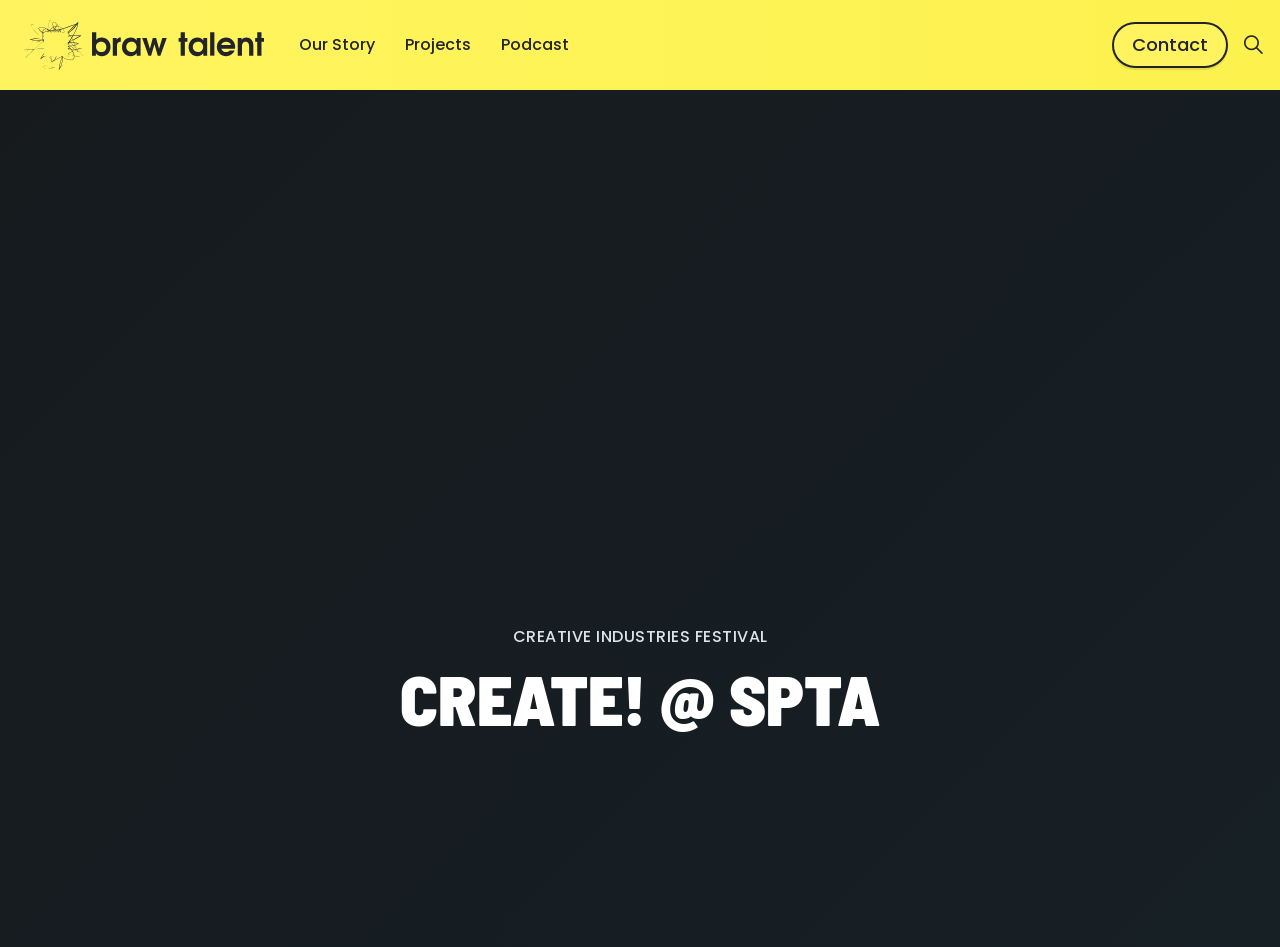How many main navigation links are there?
Refer to the screenshot and answer in one word or phrase.

3